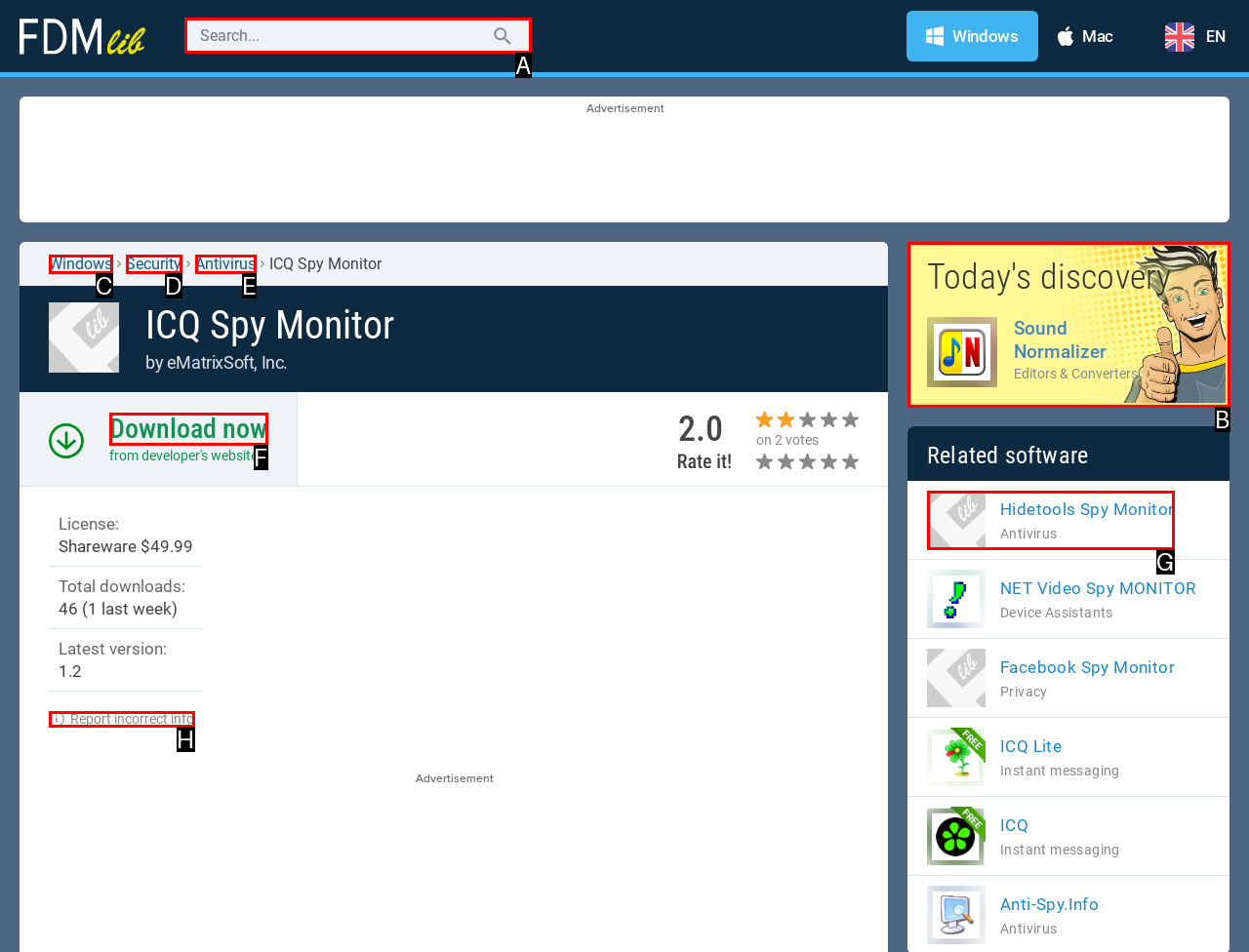Select the HTML element that corresponds to the description: aria-label="Search" name="search" placeholder="Search...". Reply with the letter of the correct option.

A